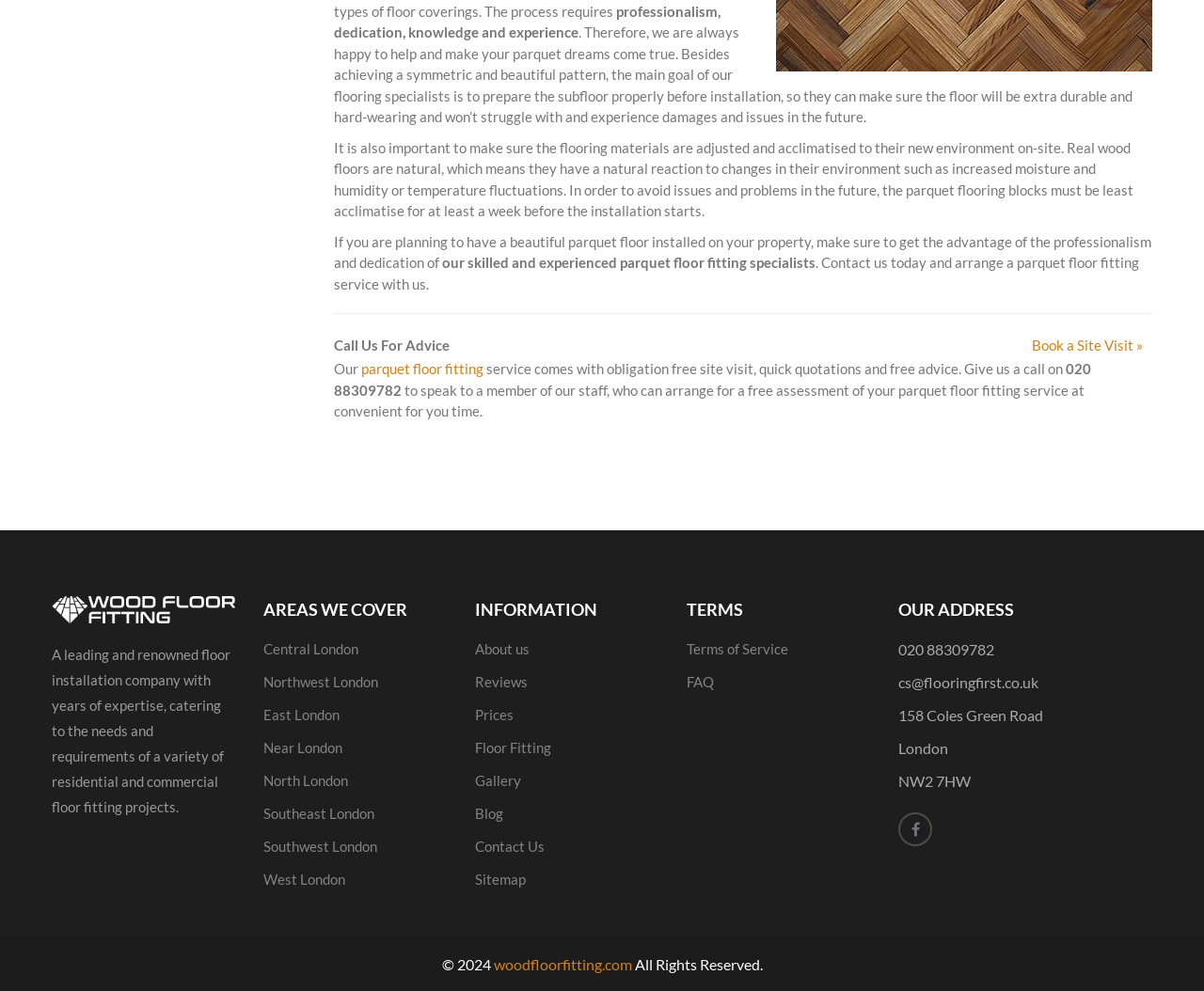Identify the bounding box coordinates of the area that should be clicked in order to complete the given instruction: "Contact us through email". The bounding box coordinates should be four float numbers between 0 and 1, i.e., [left, top, right, bottom].

[0.746, 0.68, 0.862, 0.698]